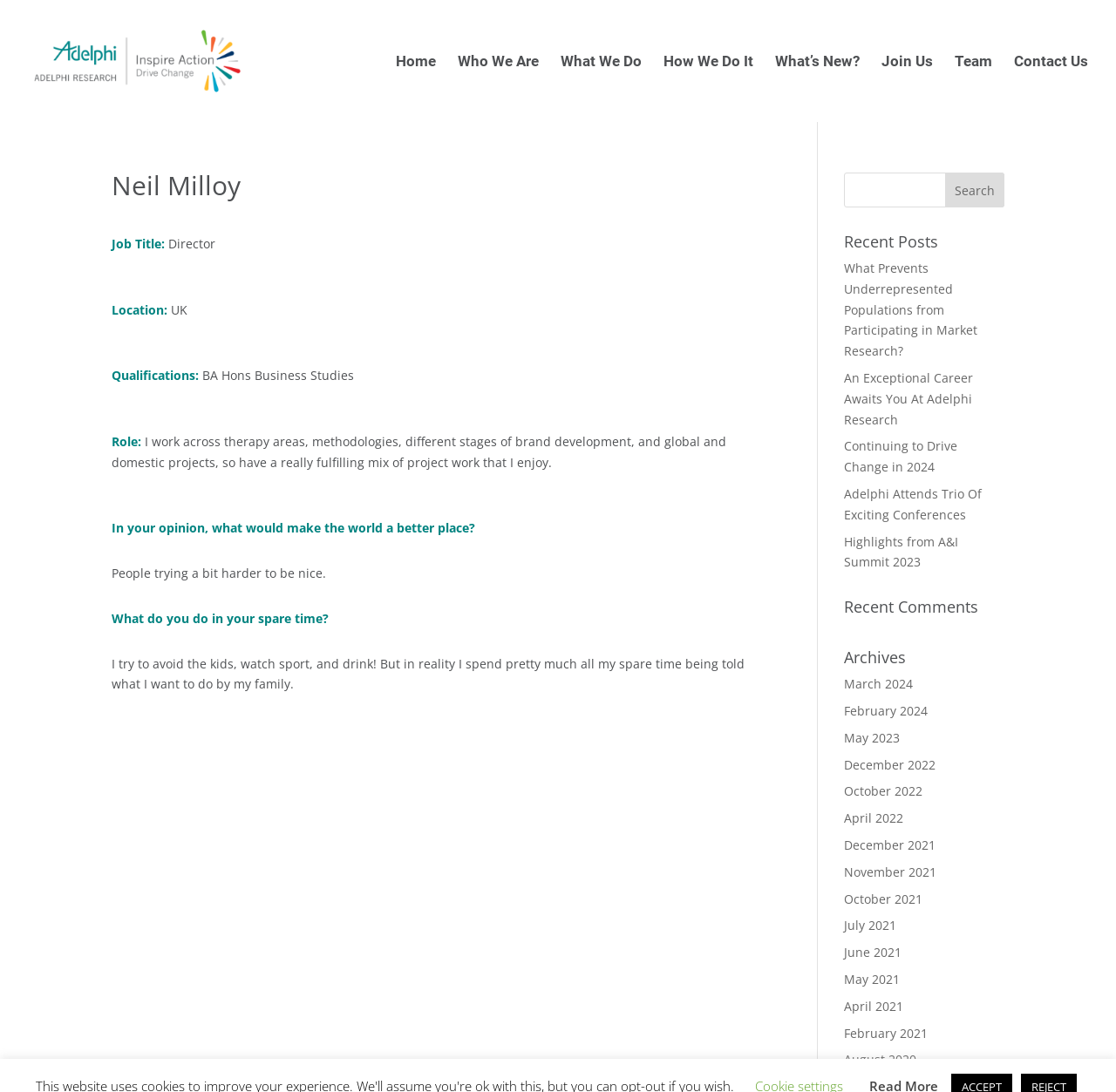Please answer the following question using a single word or phrase: 
What is the purpose of the textbox in the search section?

Search